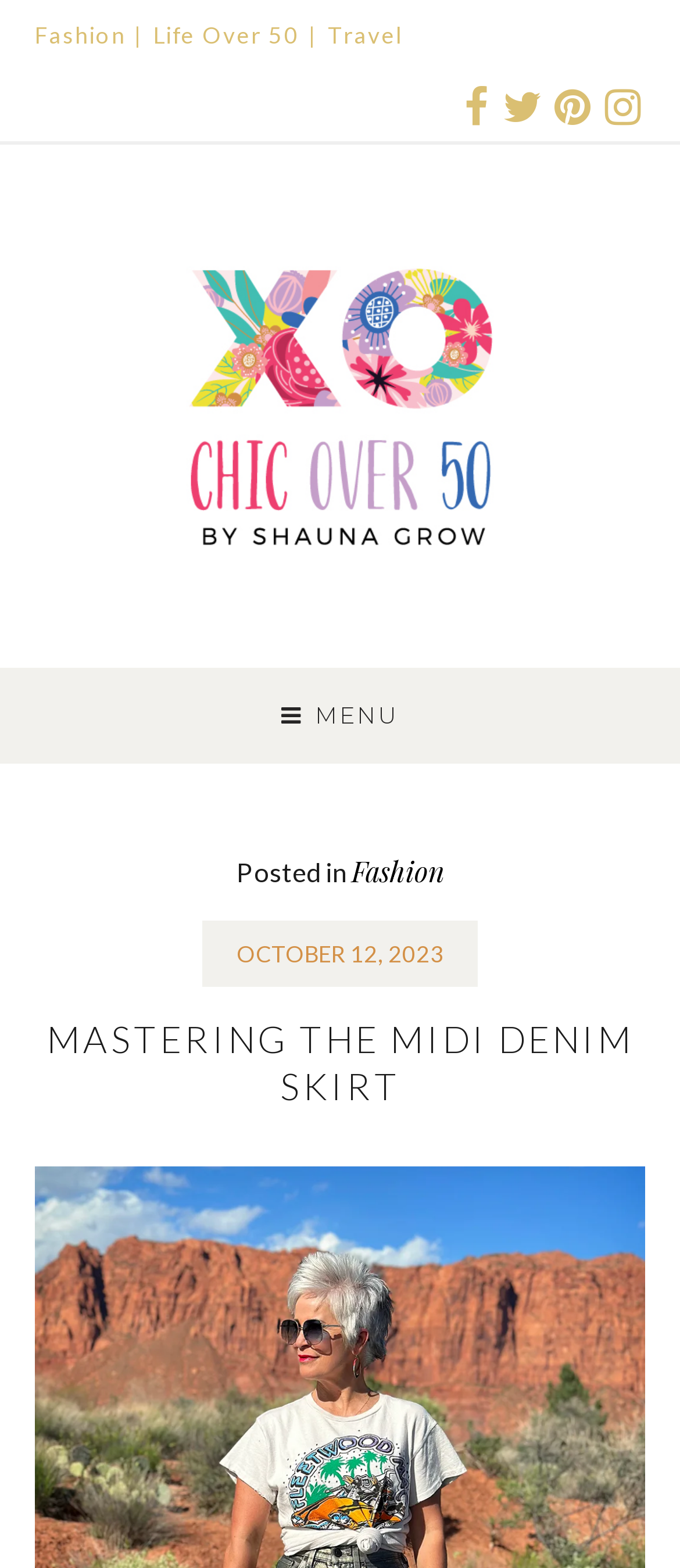Explain the webpage in detail.

The webpage is about fashion, specifically mastering the midi denim skirt. At the top left, there are four links: "Fashion", "Life Over 50", "Travel", and four social media icons. Below these links, there is a logo "Chic Over 50 - Be Confident. Be Beautiful." with an image, which takes up a significant portion of the top section. 

To the right of the logo, there is a "MENU" button. Below the logo, there is a "SKIP TO CONTENT" link. The main content starts with a "Posted in" label, followed by a "Fashion" link, indicating the category of the article. The date "OCTOBER 12, 2023" is displayed next to the category. 

The main heading "MASTERING THE MIDI DENIM SKIRT" is prominently displayed at the center of the page, spanning almost the entire width. The article content is likely to follow this heading, providing style tips on how to wear midi denim skirts without looking frumpy.